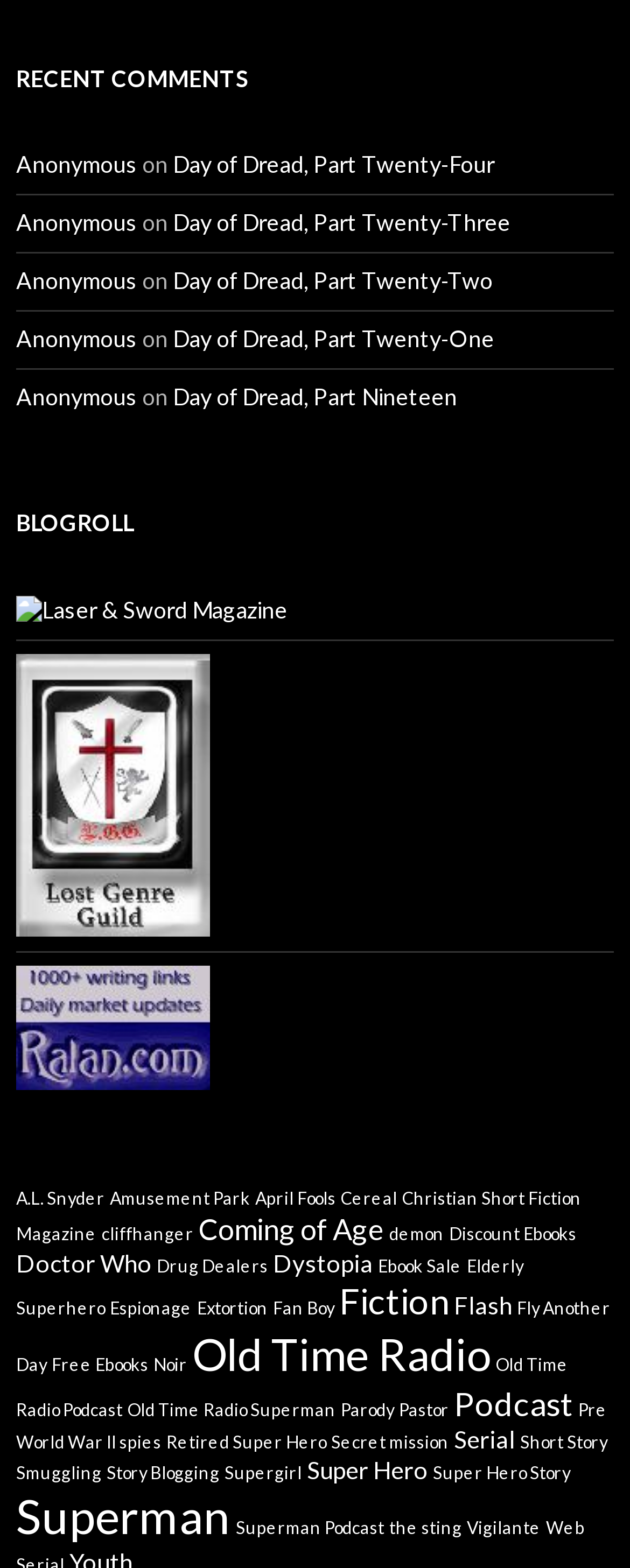Determine the bounding box coordinates for the area that needs to be clicked to fulfill this task: "Check out Old Time Radio Podcast". The coordinates must be given as four float numbers between 0 and 1, i.e., [left, top, right, bottom].

[0.026, 0.863, 0.903, 0.905]